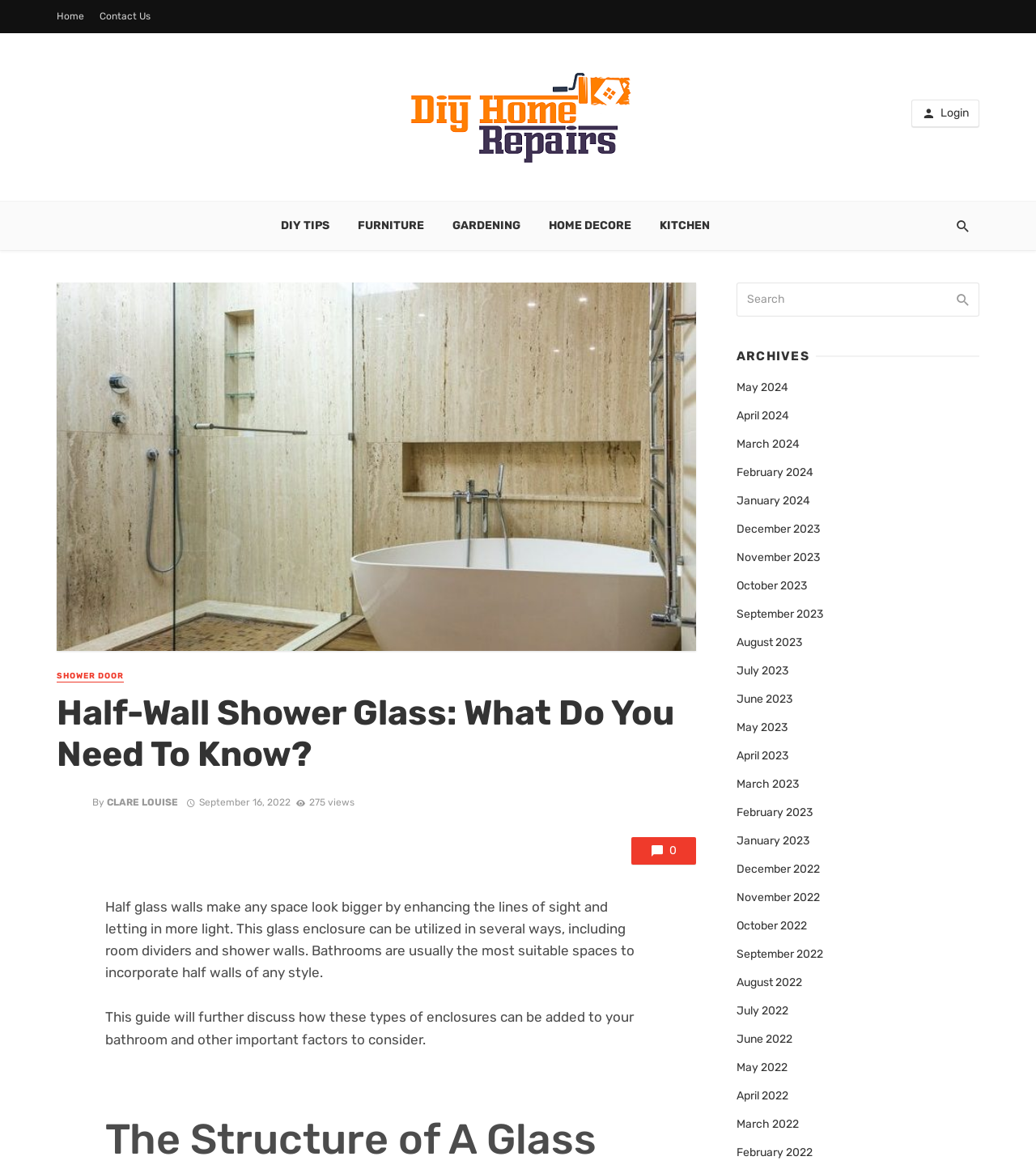Determine the bounding box coordinates (top-left x, top-left y, bottom-right x, bottom-right y) of the UI element described in the following text: February 2022

[0.711, 0.983, 0.784, 0.997]